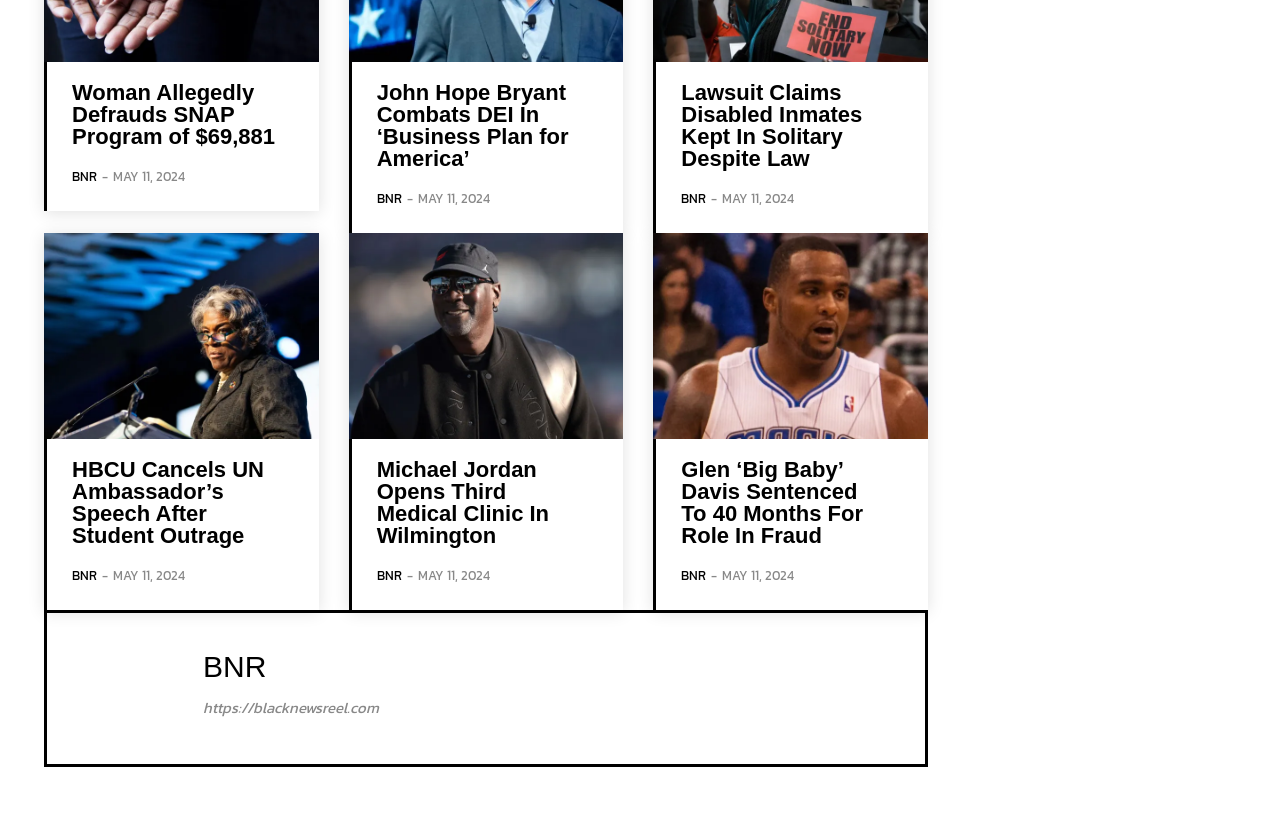Show me the bounding box coordinates of the clickable region to achieve the task as per the instruction: "Read the news about Woman Allegedly Defrauds SNAP Program of $69,881".

[0.056, 0.097, 0.215, 0.182]